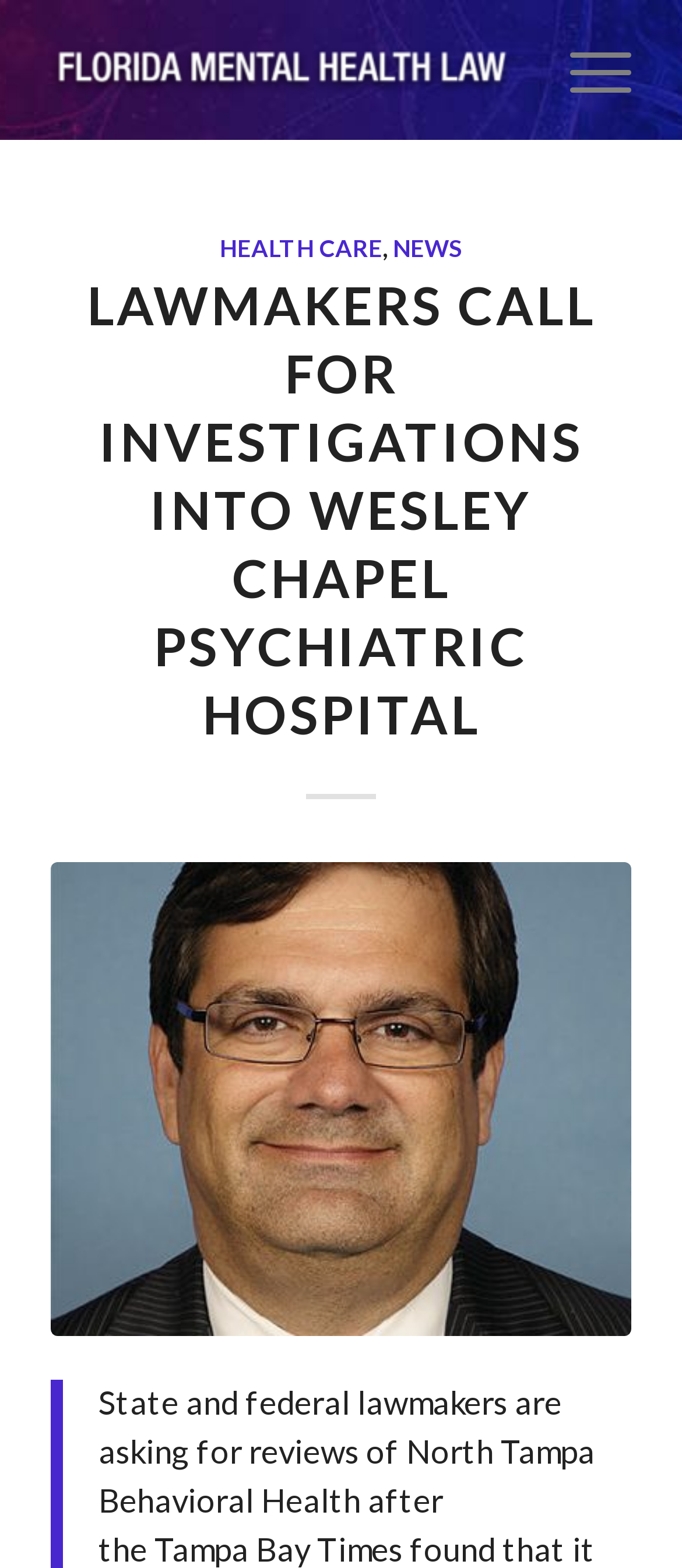Extract the bounding box coordinates for the HTML element that matches this description: "title="393px-Gusbilirakis"". The coordinates should be four float numbers between 0 and 1, i.e., [left, top, right, bottom].

[0.075, 0.55, 0.925, 0.852]